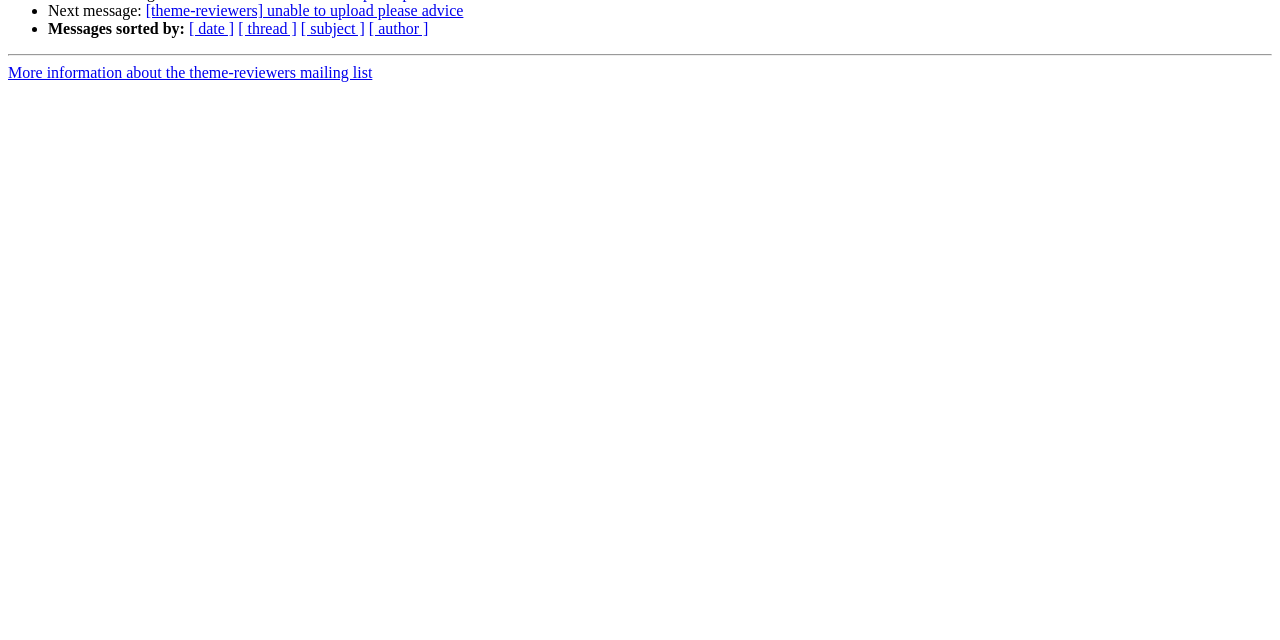Using the provided element description "[ subject ]", determine the bounding box coordinates of the UI element.

[0.235, 0.032, 0.285, 0.058]